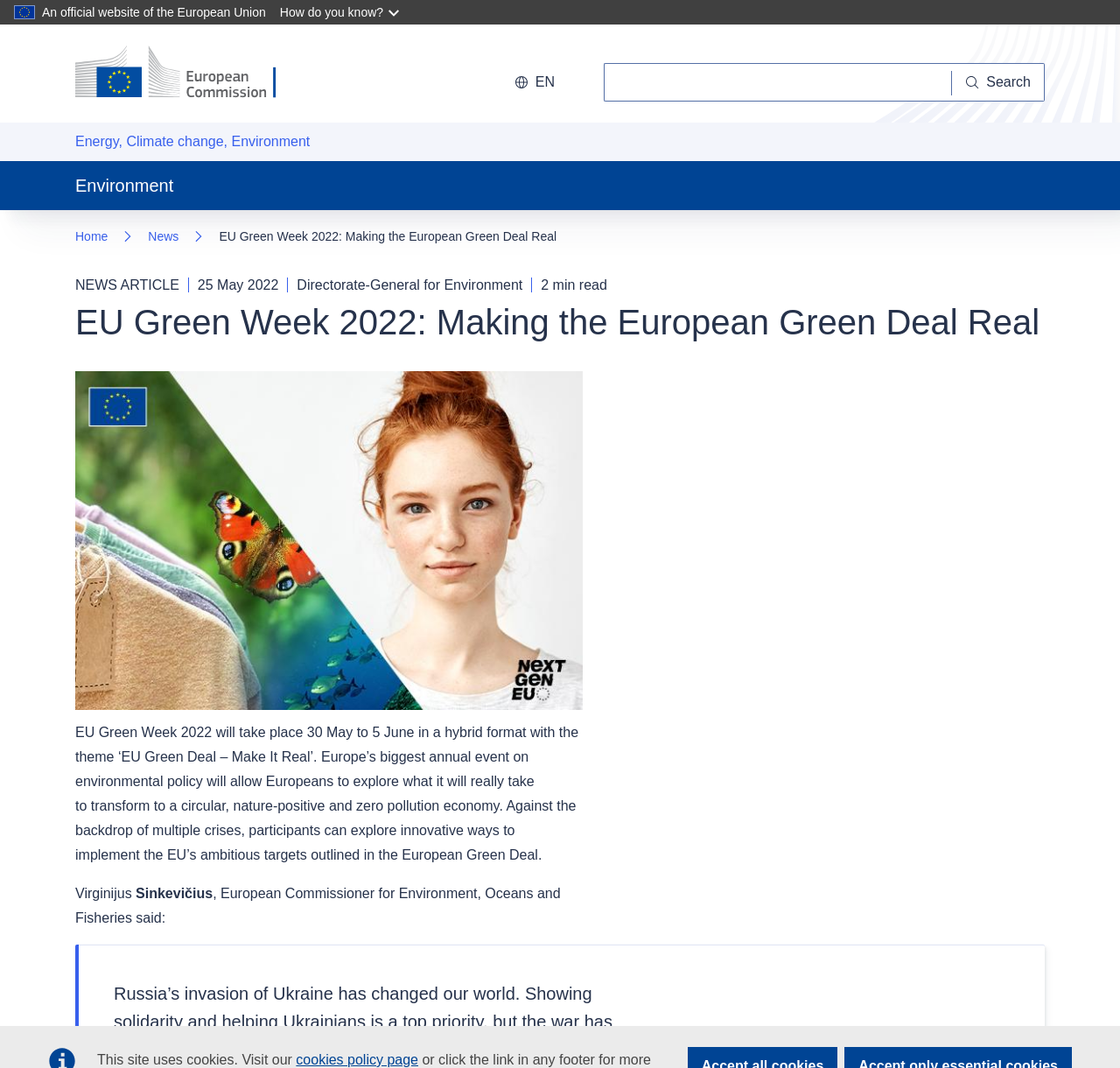What is the topic of the news article?
Look at the image and construct a detailed response to the question.

I found the answer by looking at the link element with the text 'Energy, Climate change, Environment' and the StaticText element with the text 'Directorate-General for Environment'.